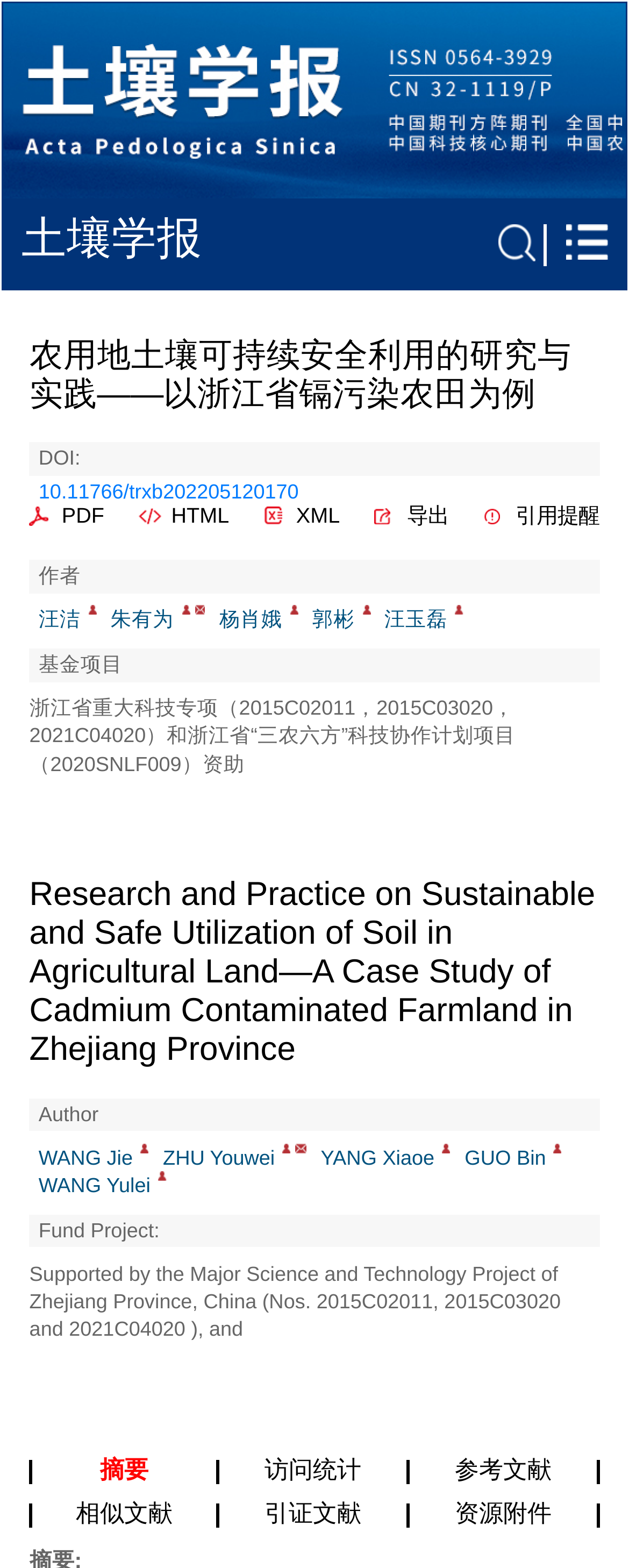What is the topic of the research in English?
Based on the image, respond with a single word or phrase.

Research and Practice on Sustainable and Safe Utilization of Soil in Agricultural Land